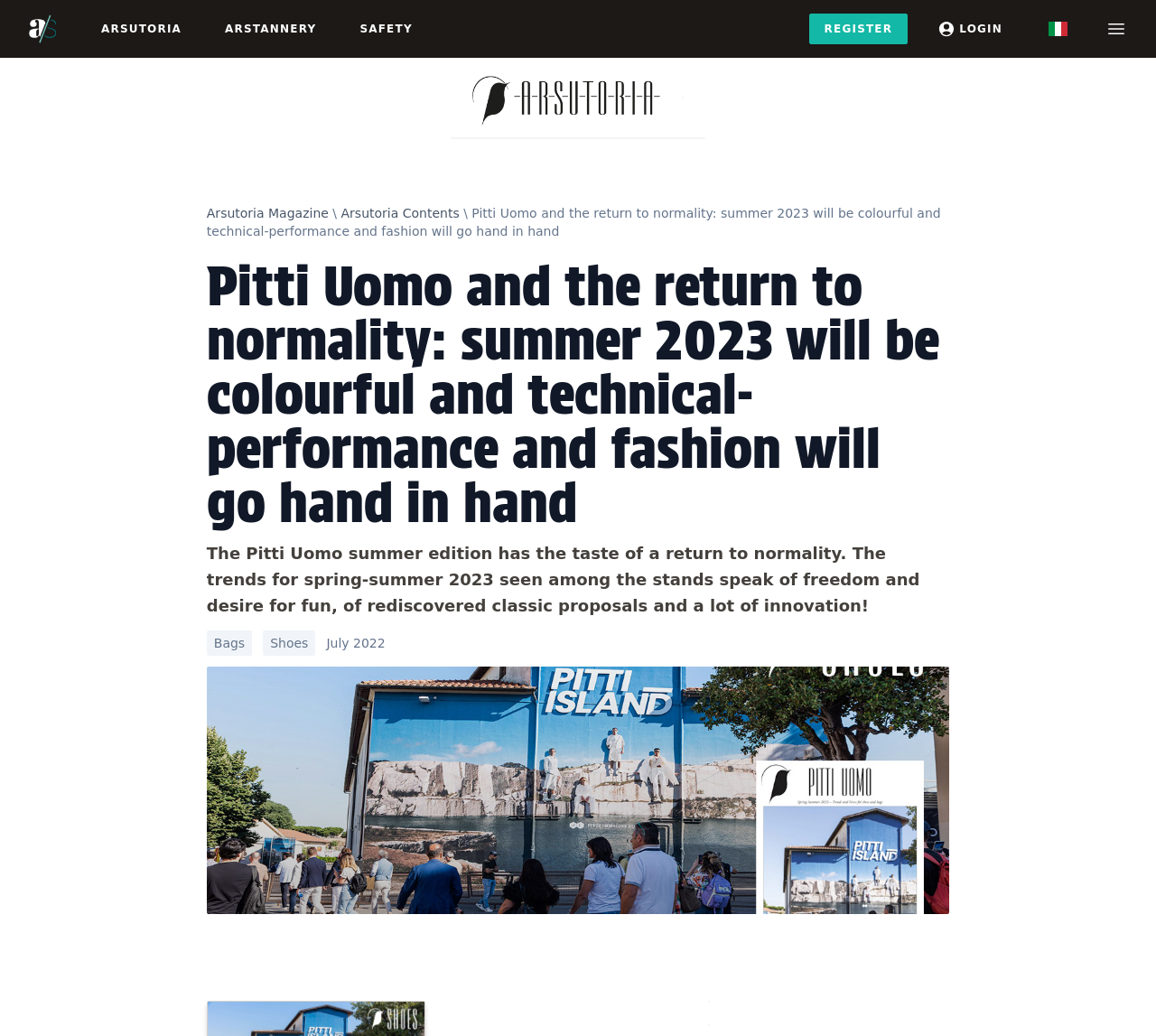Identify and extract the main heading of the webpage.

Pitti Uomo and the return to normality: summer 2023 will be colourful and technical-performance and fashion will go hand in hand